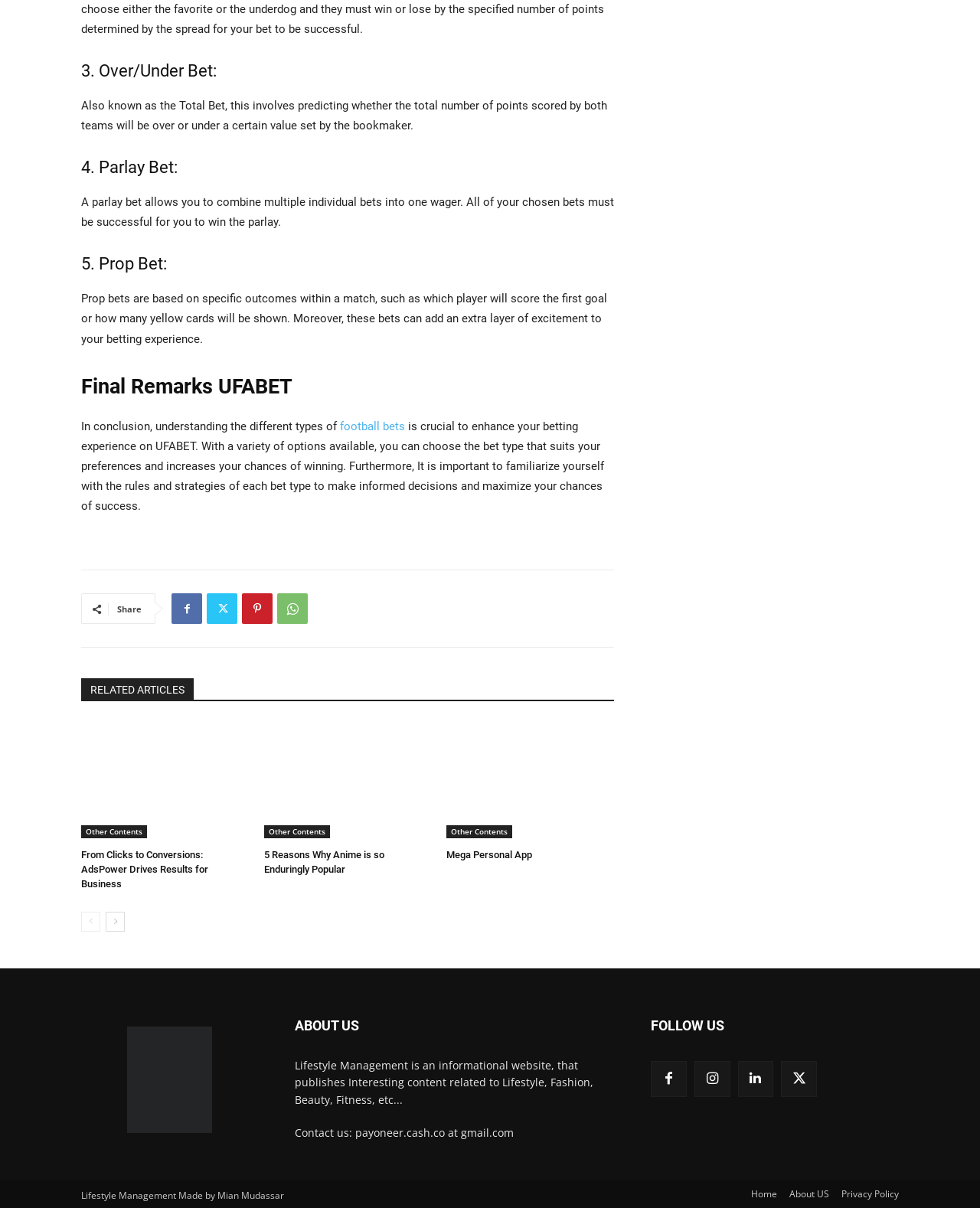Using the element description: "title="Lifestyle Management"", determine the bounding box coordinates. The coordinates should be in the format [left, top, right, bottom], with values between 0 and 1.

[0.13, 0.848, 0.216, 0.936]